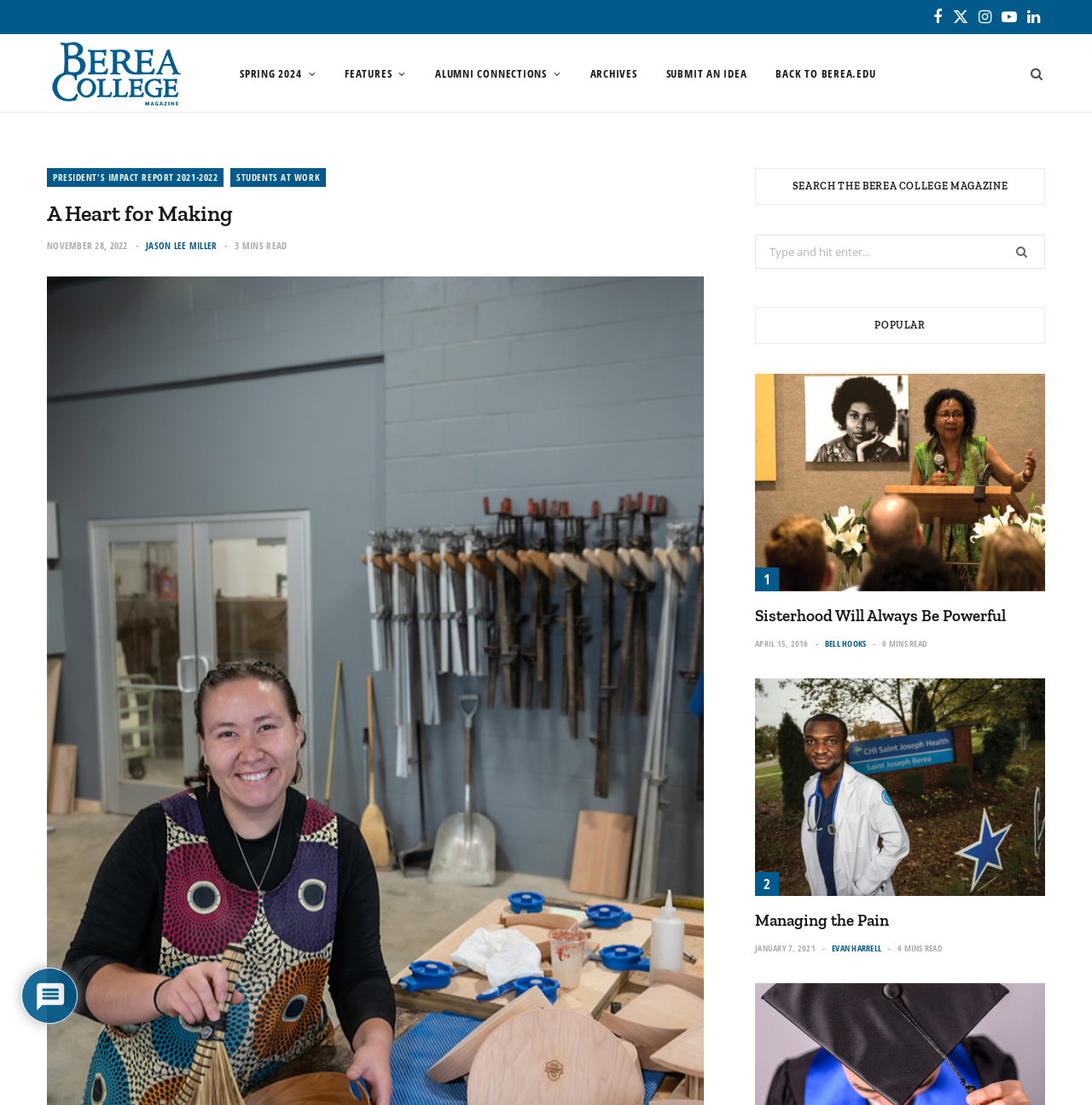Determine the bounding box coordinates for the UI element described. Format the coordinates as (top-left x, top-left y, bottom-right x, bottom-right y) and ensure all values are between 0 and 1. Element description: President's Impact Report 2021-2022

[0.043, 0.152, 0.205, 0.169]